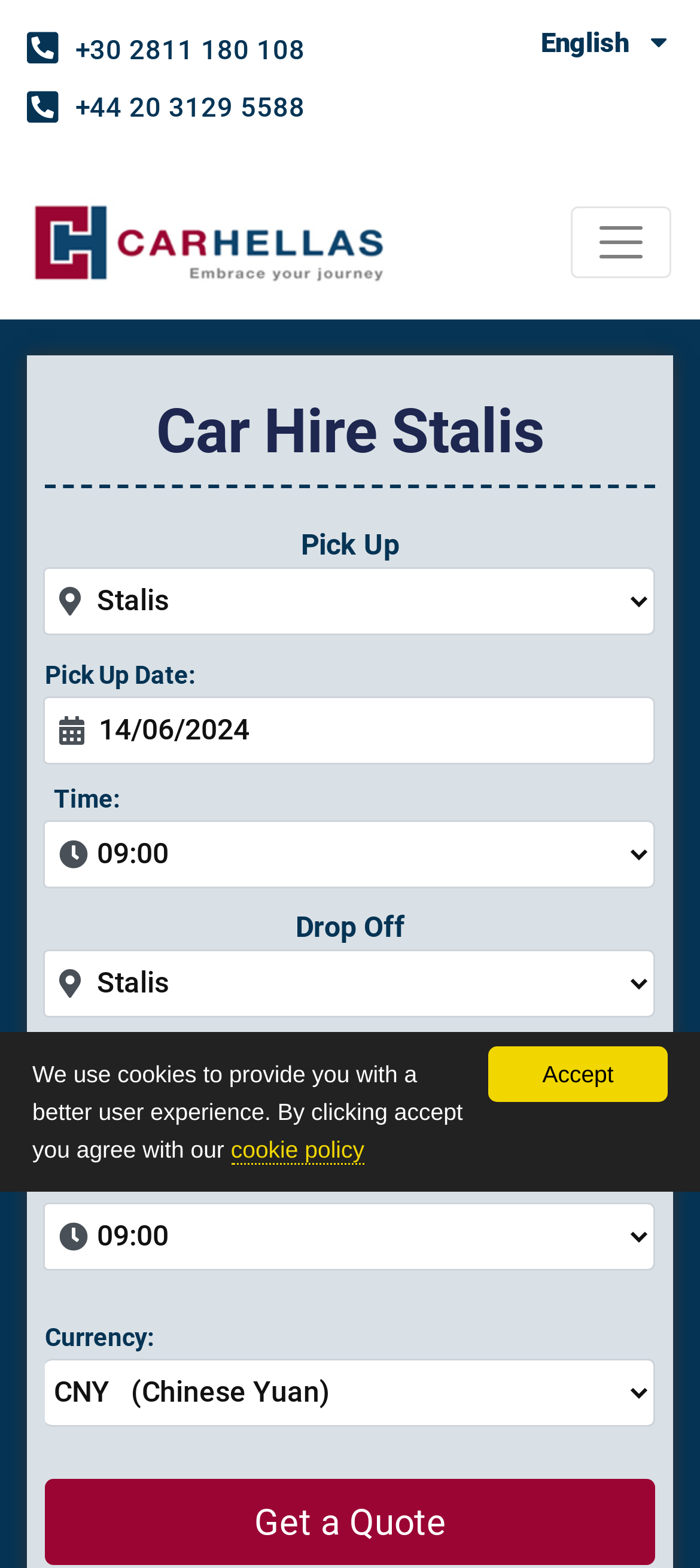What is the language of the webpage?
Using the image as a reference, answer the question with a short word or phrase.

English